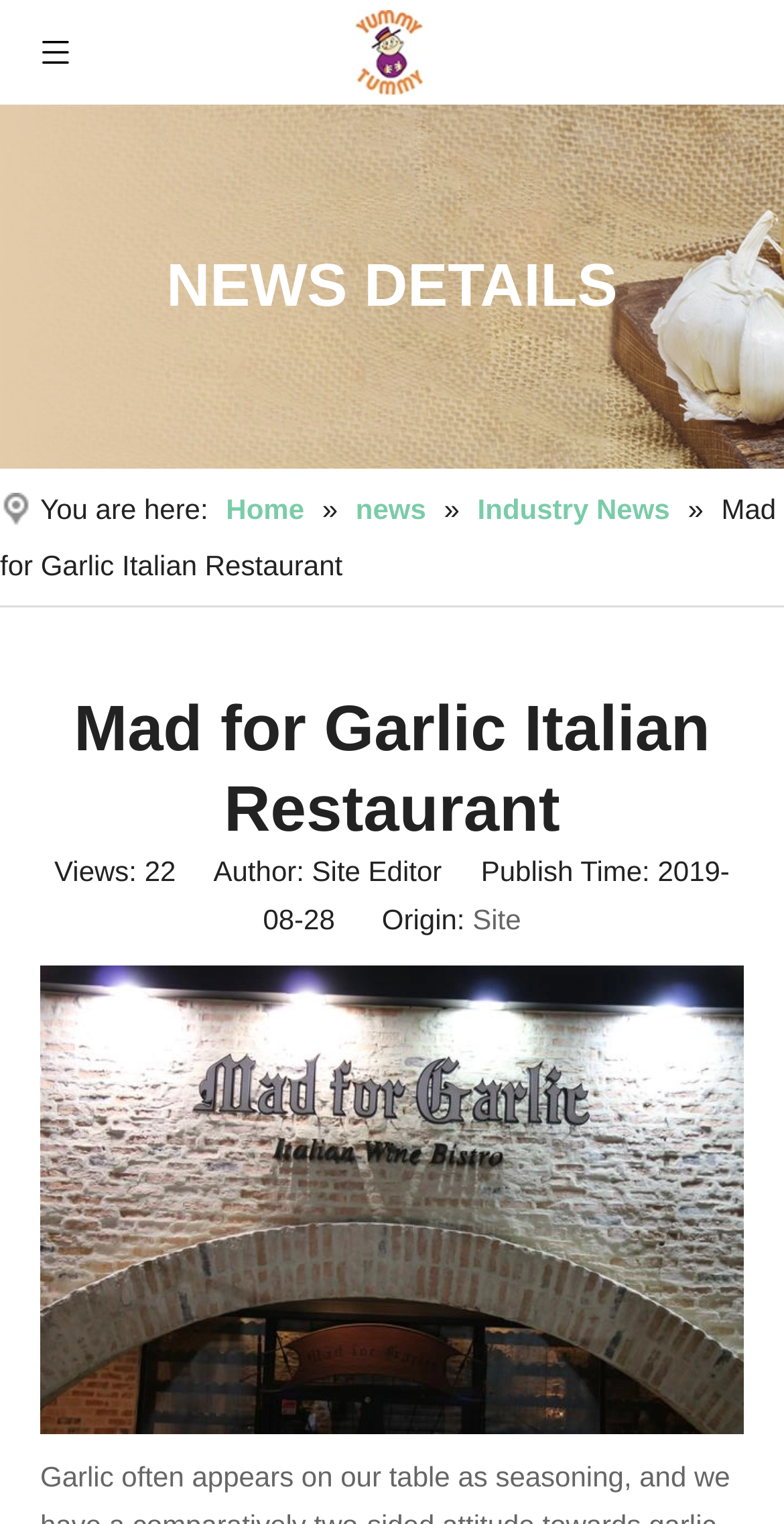Find the bounding box of the web element that fits this description: "Go Back".

None